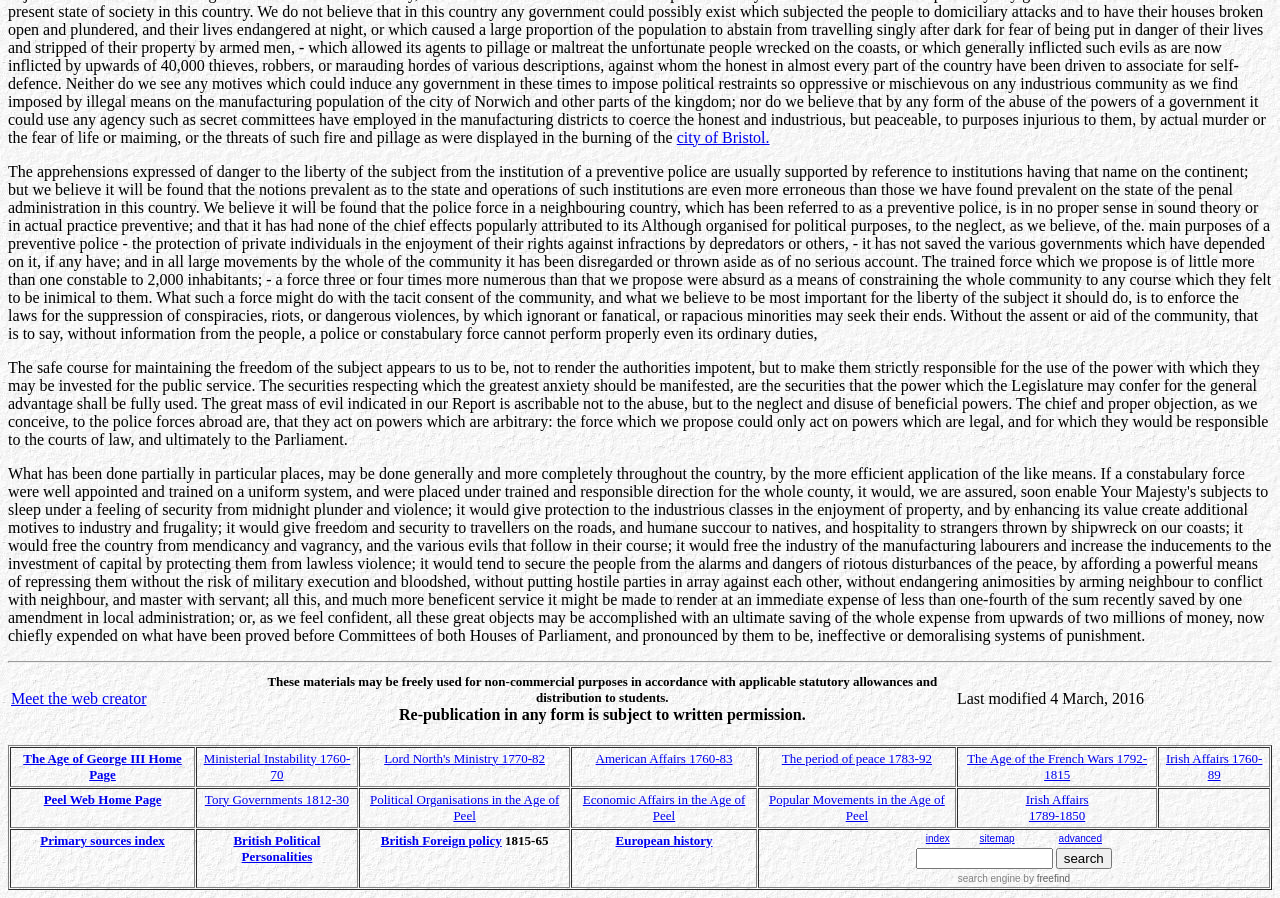Can you find the bounding box coordinates for the element to click on to achieve the instruction: "View Ministerial Instability 1760-70"?

[0.159, 0.836, 0.274, 0.87]